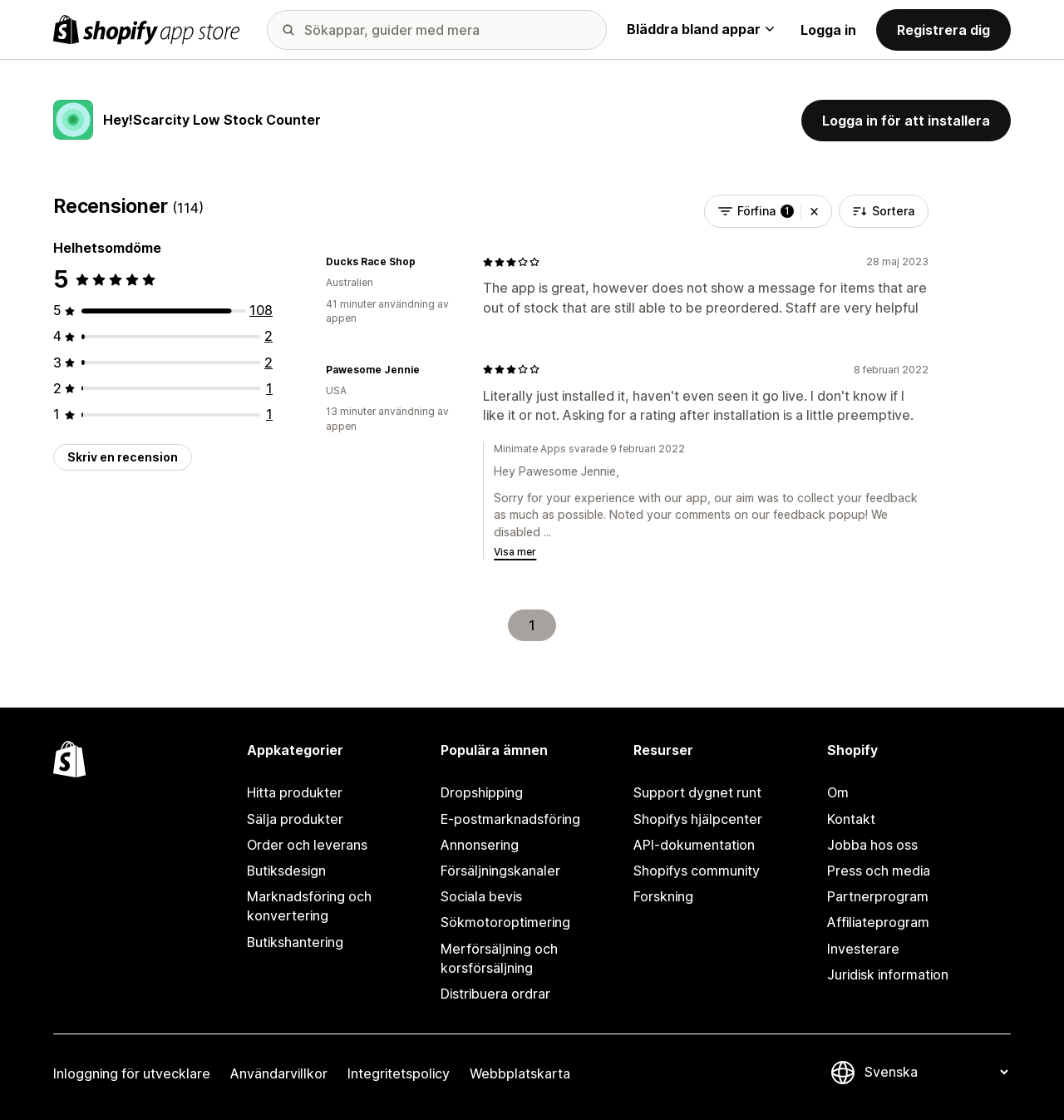Find the bounding box coordinates of the clickable area required to complete the following action: "Filter reviews".

[0.662, 0.174, 0.782, 0.203]